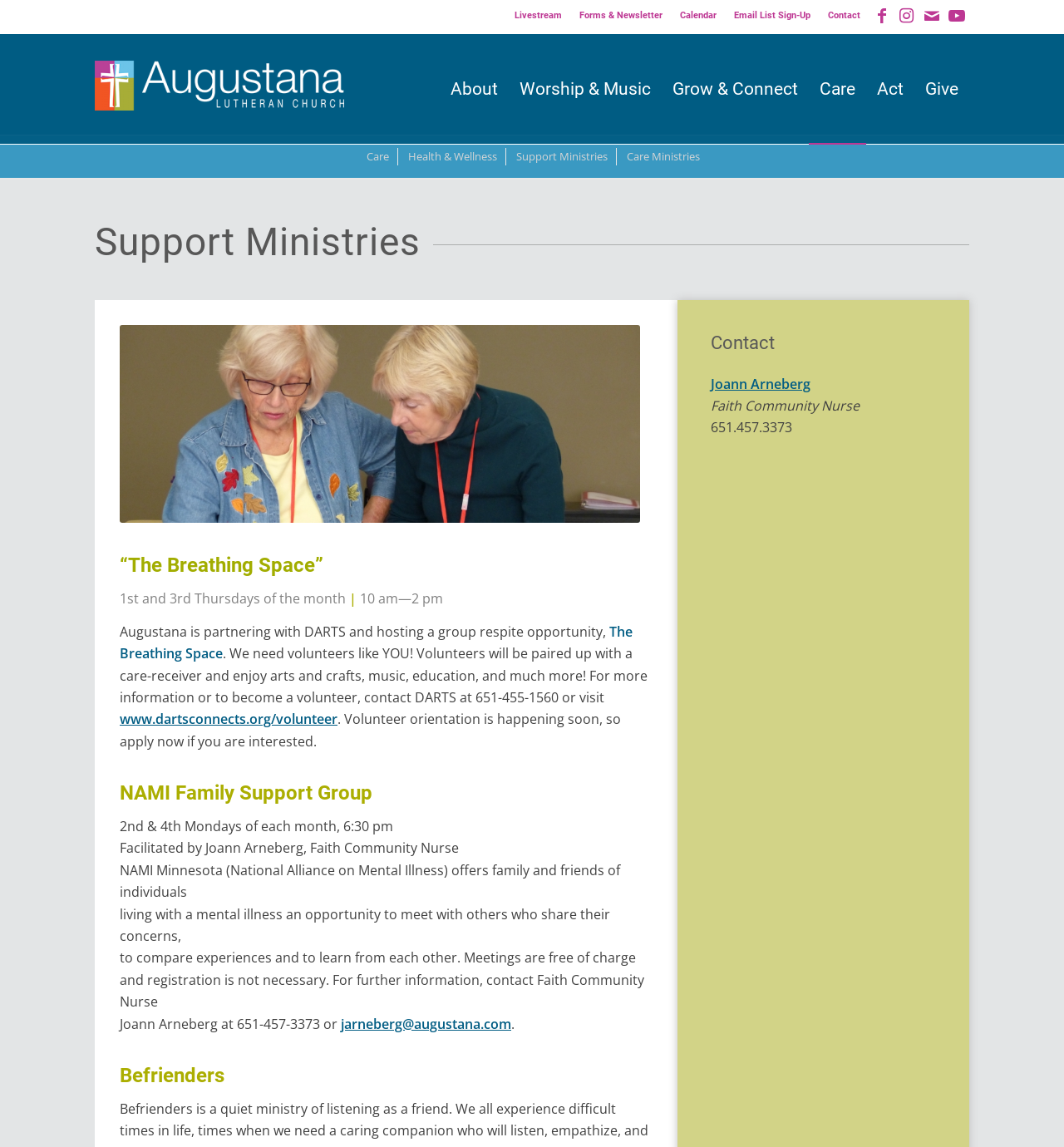Give a one-word or short phrase answer to the question: 
How many support ministries are listed?

3